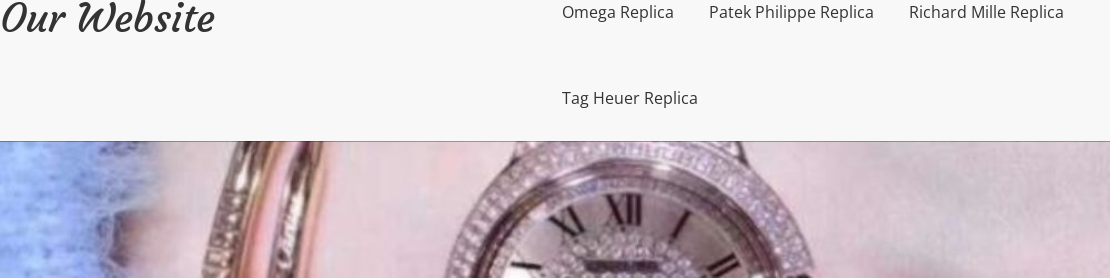Describe every aspect of the image in depth.

The image showcases an elegant, luxurious watch prominently displayed on a wrist. This timepiece is adorned with intricate details, featuring a round face with Roman numerals and a delicate diamond-studded bezel, emphasizing its opulence. The watch's metallic strap complements the sophisticated design, suggesting a blend of refinement and style. The background is soft and subtle, creating a focus on the watch, making it an ideal representation for luxury timepieces. This imagery aligns with the theme of the website, which promotes high-quality replica watches, showcasing items like the Factory Rolex Copy and other renowned brands.